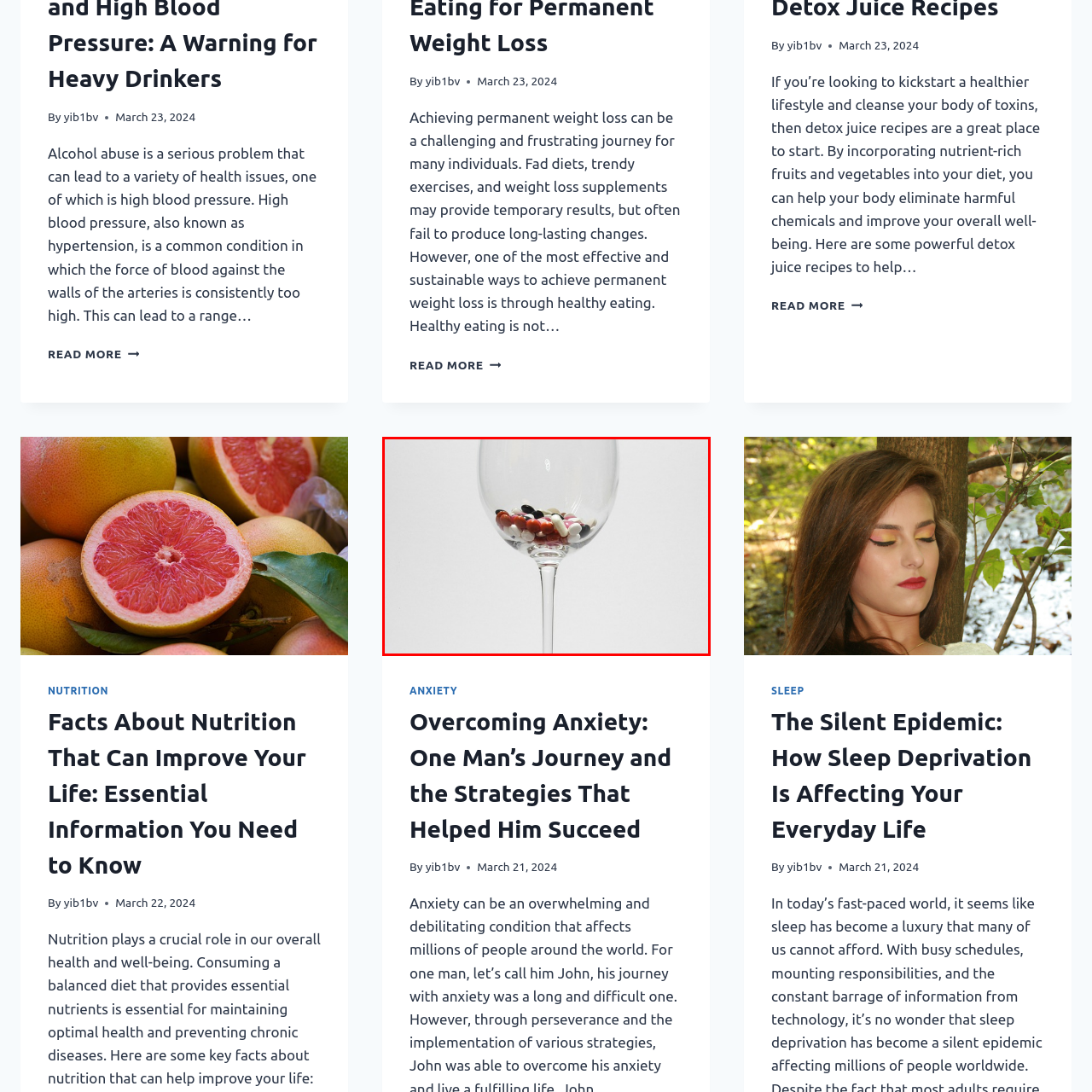Take a close look at the image outlined in red and answer the ensuing question with a single word or phrase:
What is the article title associated with the image?

Overcoming Anxiety: One Man’s Journey and the Strategies That Helped Him Succeed